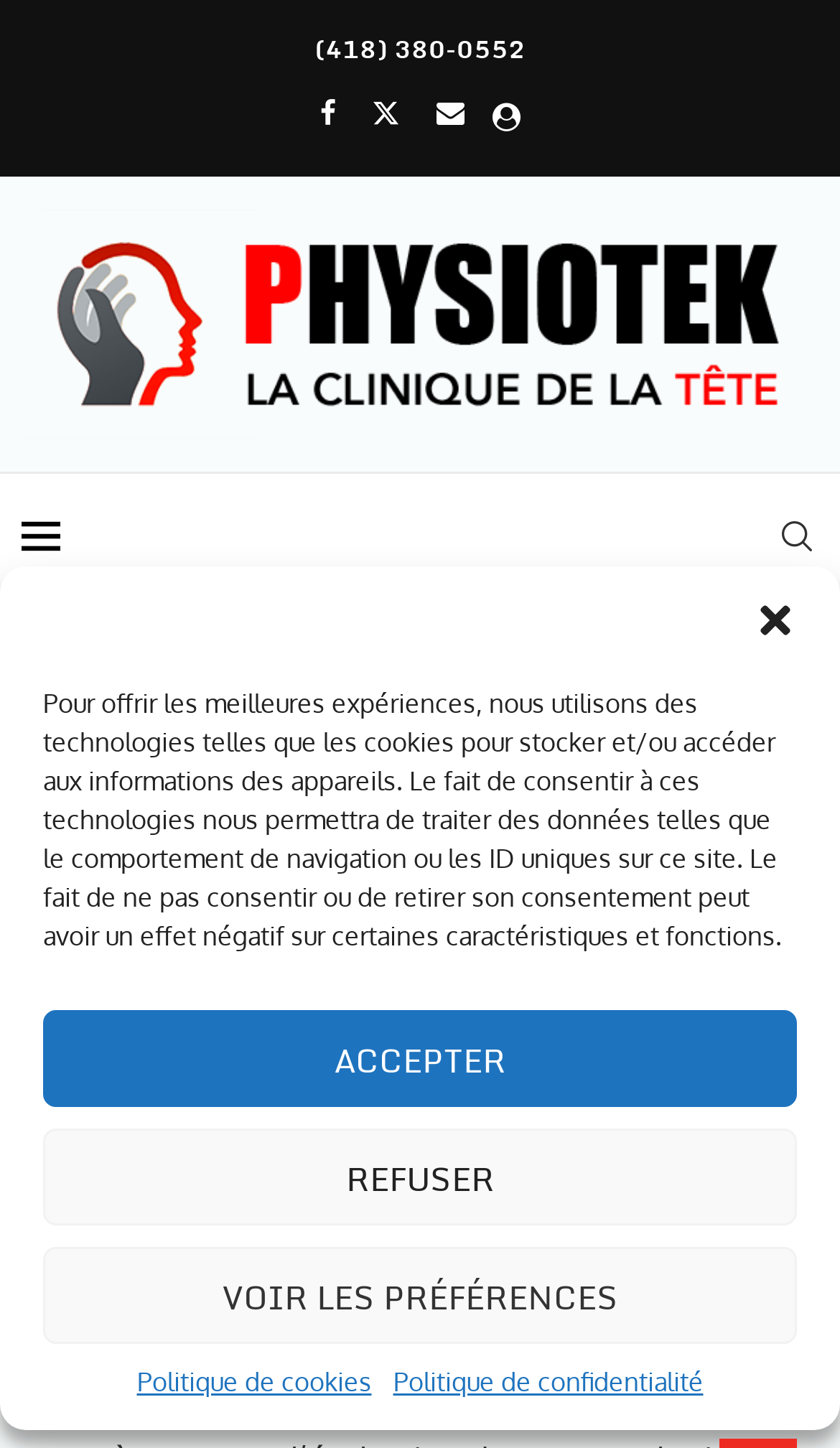Carefully examine the image and provide an in-depth answer to the question: How many links are there in the top section of the webpage?

I counted the number of links in the top section of the webpage by looking at the elements displayed. I found links to La Clinique de la Tête, Facebook, Twitter, Email, and another unknown social media platform represented by an icon, as well as a search link.